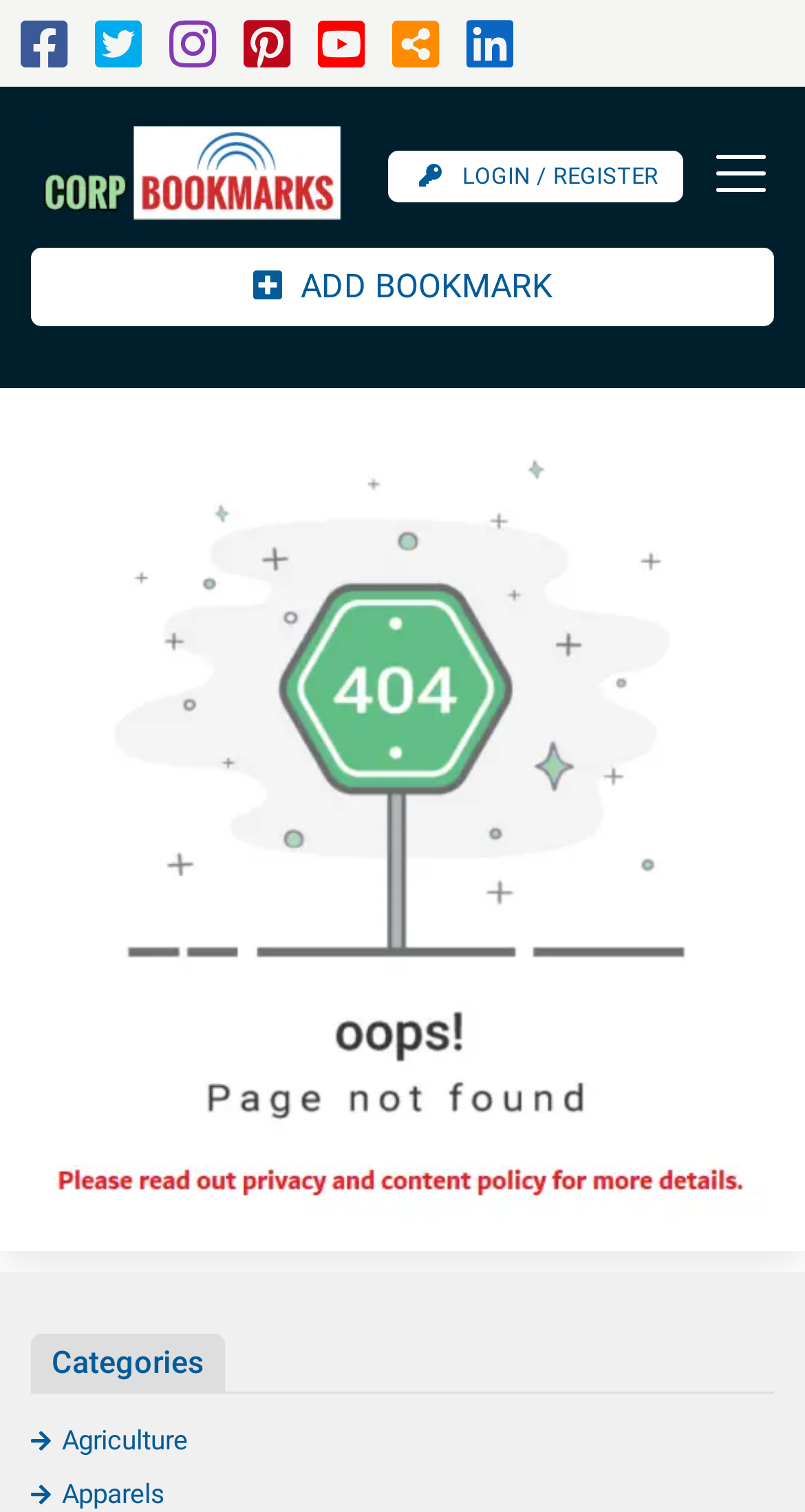Find the bounding box coordinates for the element described here: "Login / Register".

[0.482, 0.099, 0.849, 0.133]